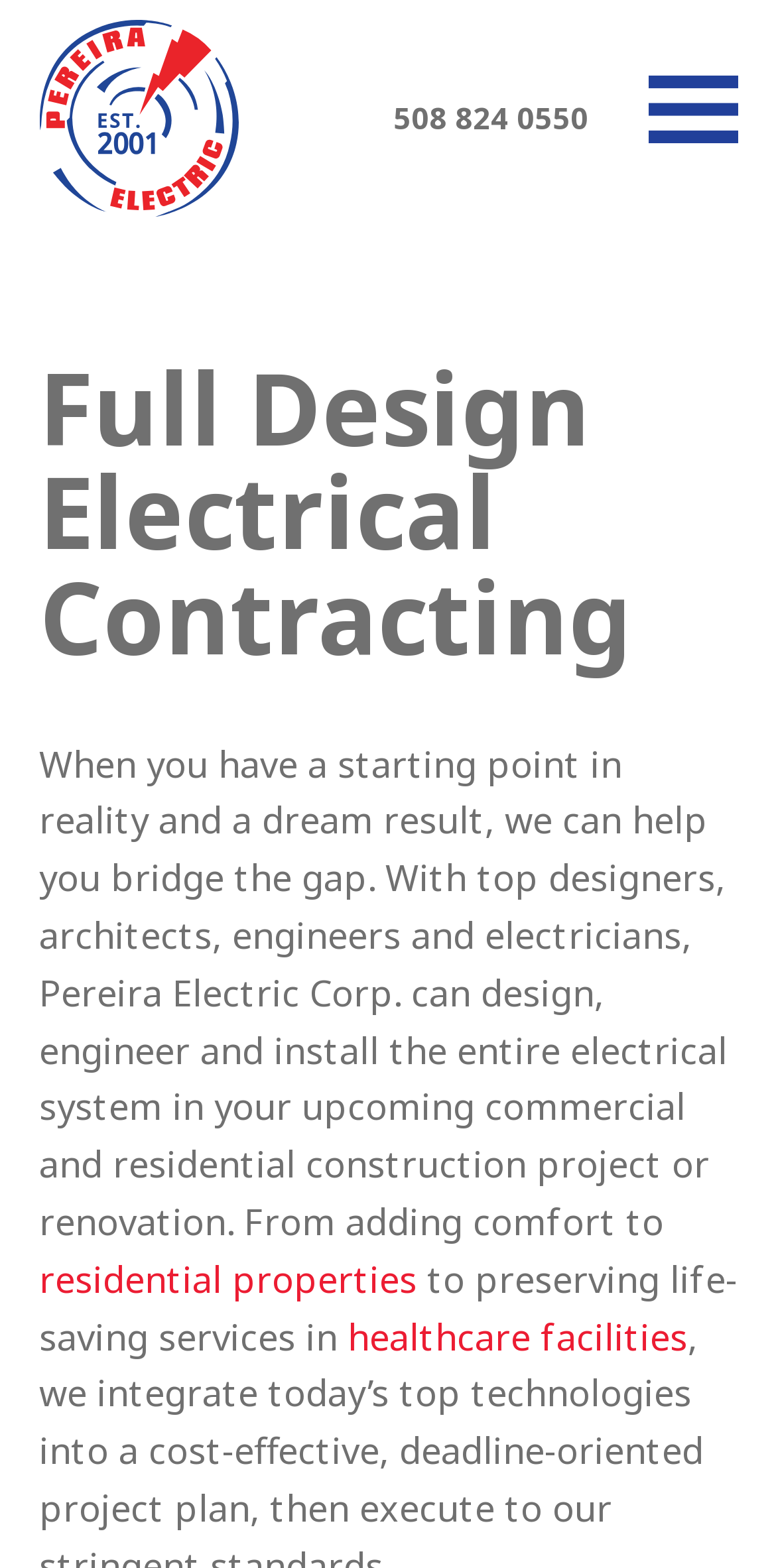Can you give a detailed response to the following question using the information from the image? What is the phone number to contact Pereira Electric Corp?

The phone number to contact Pereira Electric Corp is displayed on the webpage as a link, which is 508 824 0550.